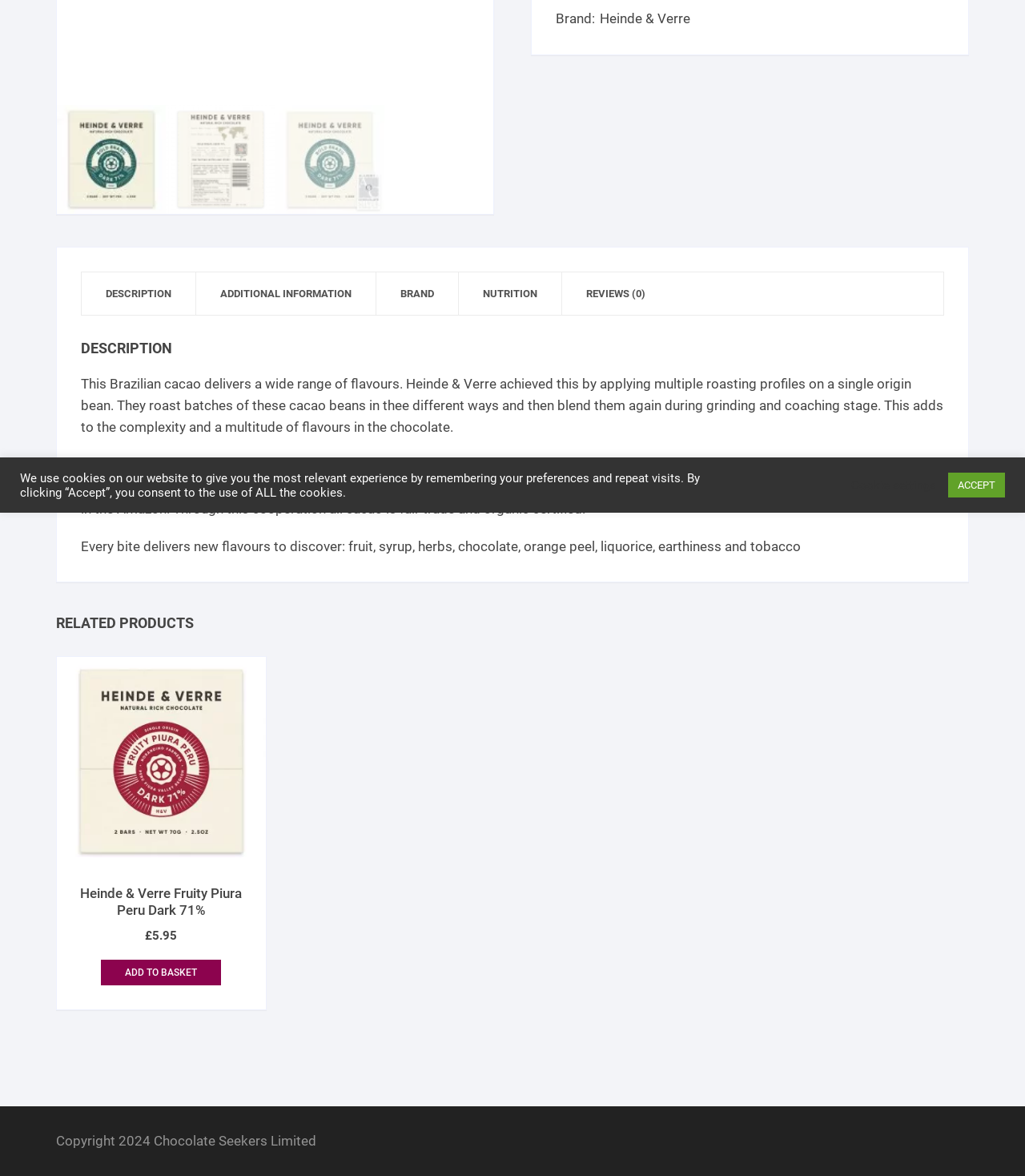Return the bounding box coordinates of the UI element that corresponds to this description: "Fruition Chocolate Works". The coordinates must be given as four float numbers in the range of 0 and 1, [left, top, right, bottom].

[0.103, 0.175, 0.298, 0.208]